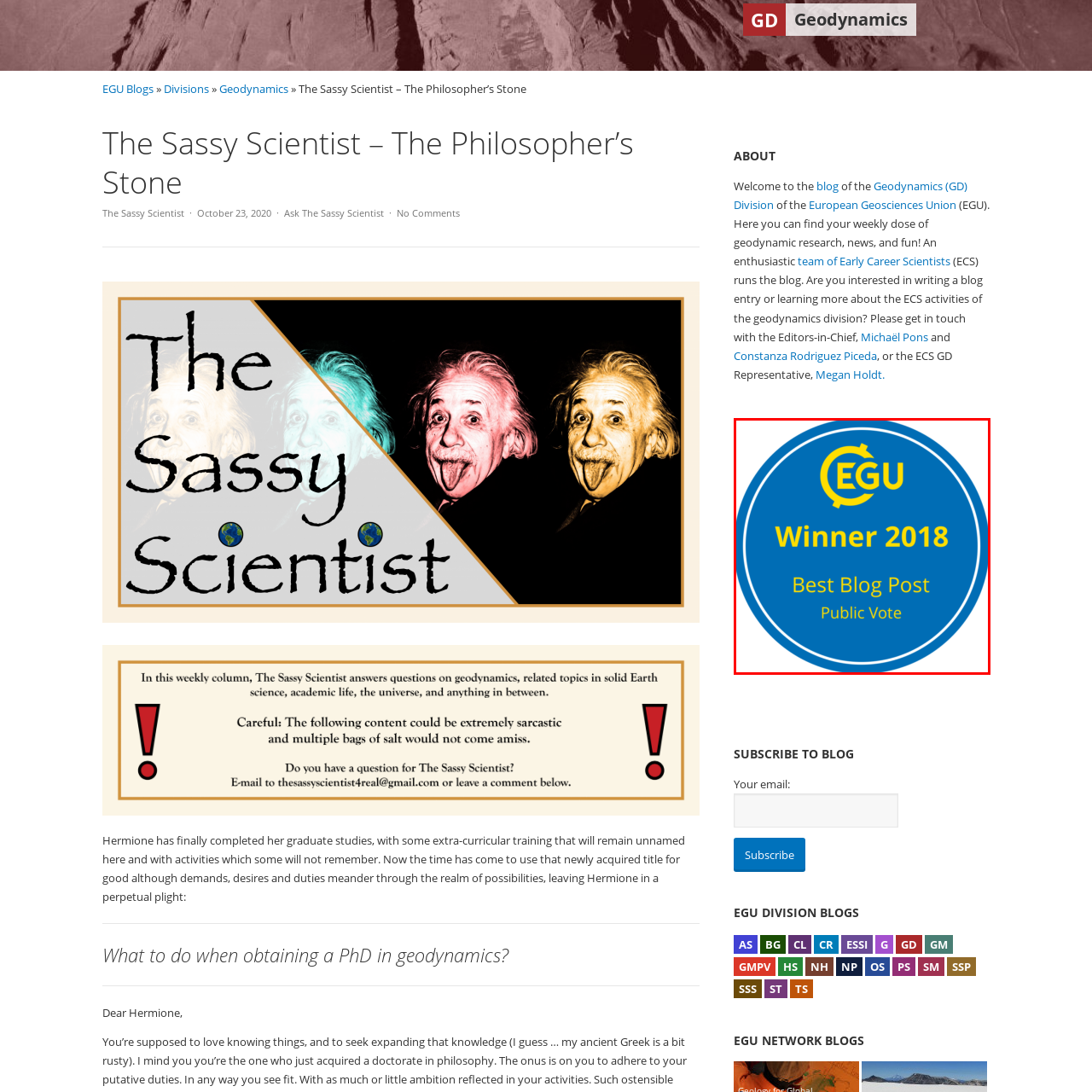Generate a meticulous caption for the image that is highlighted by the red boundary line.

This image showcases a distinctive circular badge, prominently featuring a vibrant blue background. At its center, the logo of the European Geosciences Union (EGU) is emblazoned in yellow, accompanied by the text "Winner 2018" displayed above. Below this, the badge proudly declares "Best Blog Post" along with "Public Vote," highlighting recognition for outstanding contributions to the geosciences community. This badge symbolizes the accolade awarded to exceptional blog entries that engage and inform readers in the field.